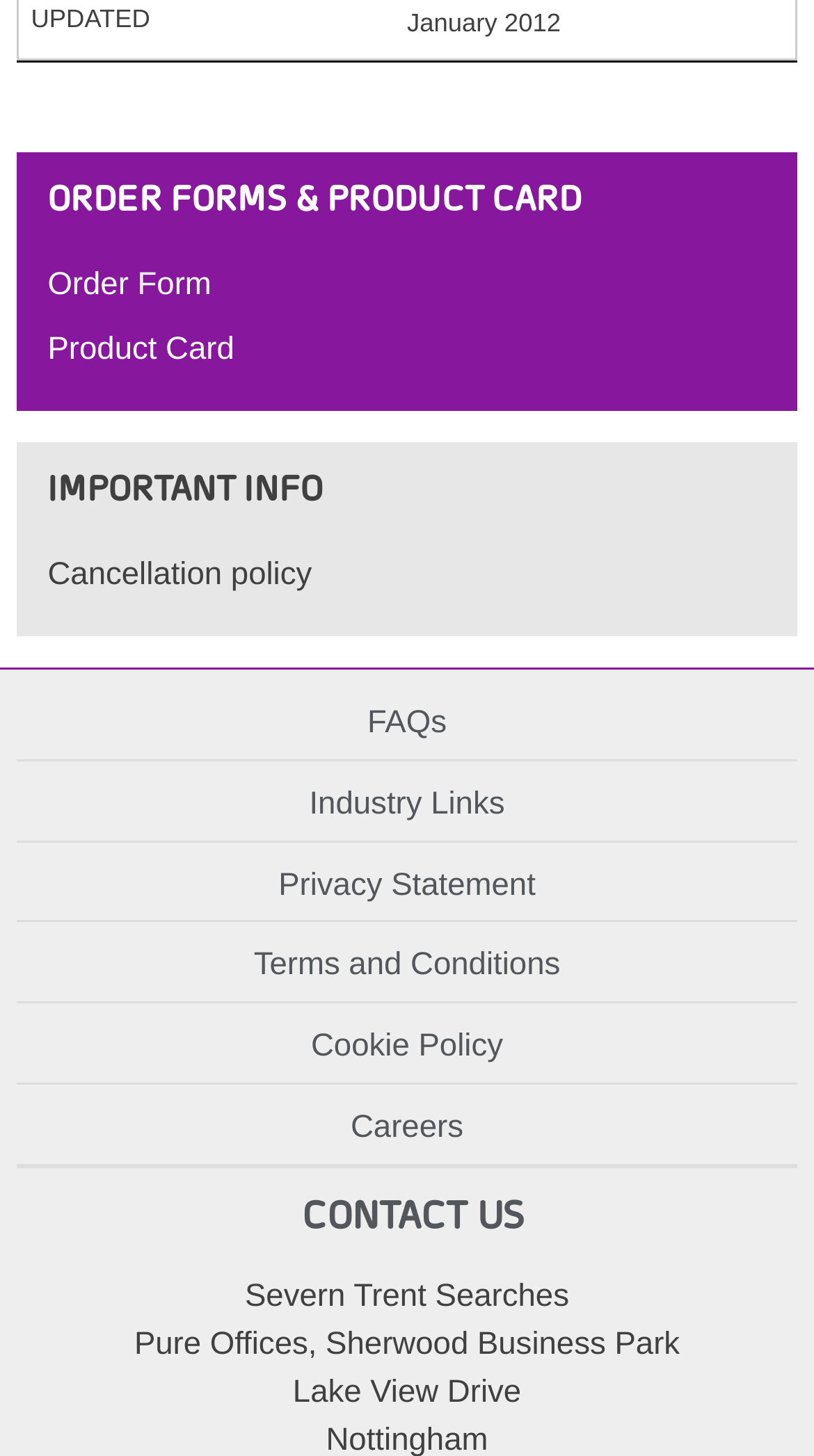Please identify the bounding box coordinates of the clickable region that I should interact with to perform the following instruction: "Click on Order Form". The coordinates should be expressed as four float numbers between 0 and 1, i.e., [left, top, right, bottom].

[0.046, 0.177, 0.954, 0.218]